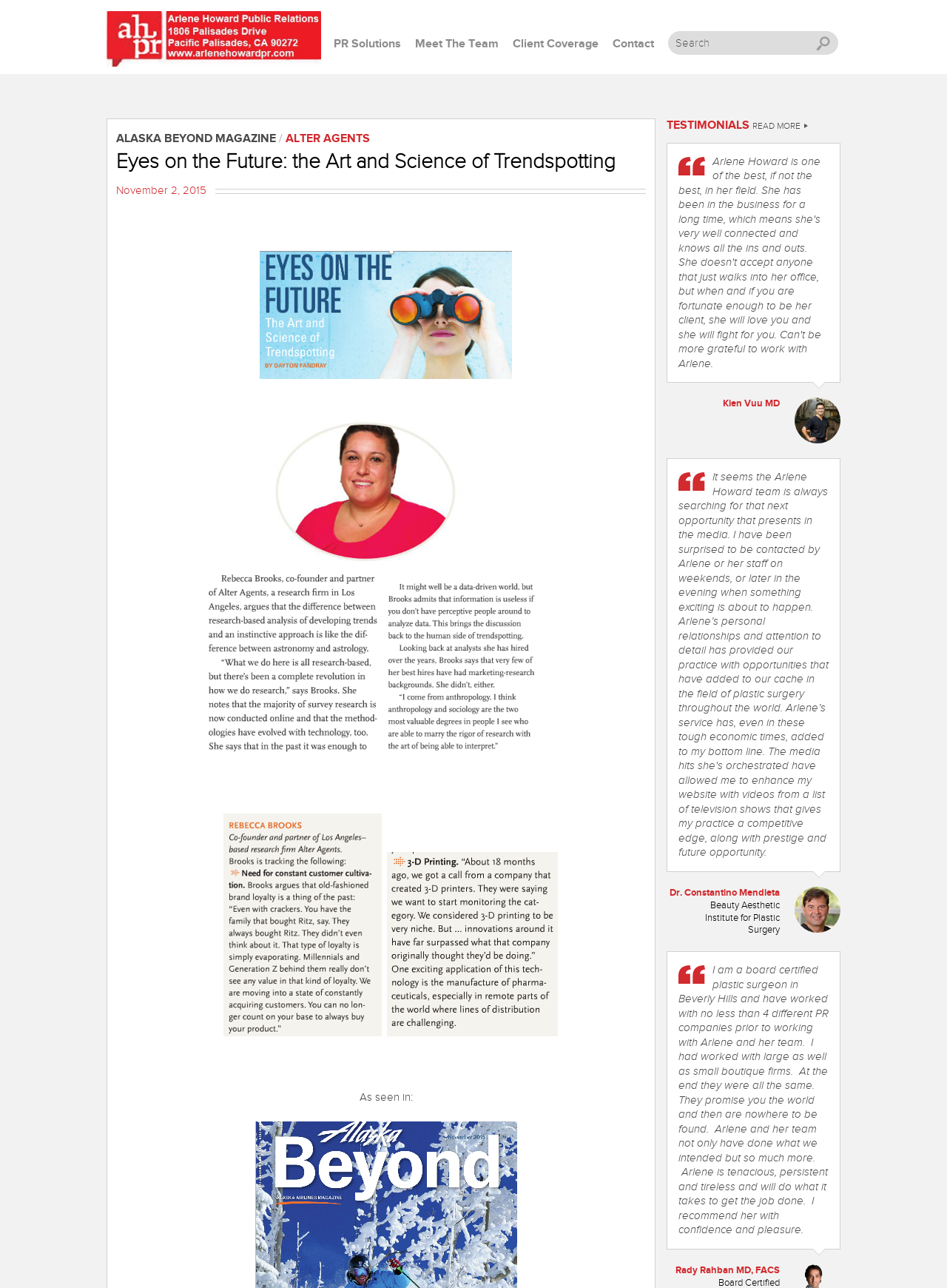Find the bounding box coordinates for the element described here: "input value="Search" name="s" value="Search"".

[0.705, 0.028, 0.858, 0.04]